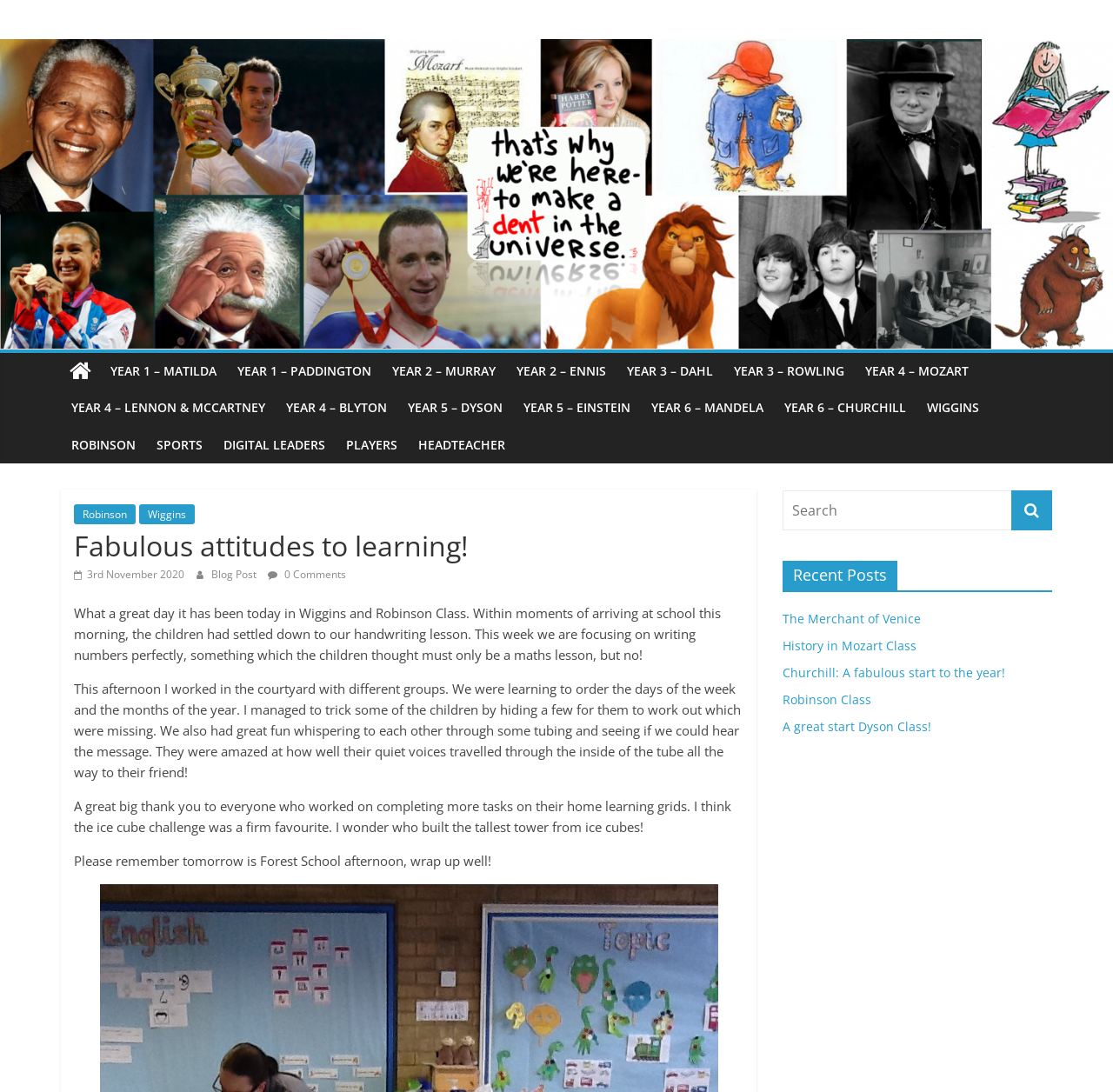Identify the bounding box of the HTML element described here: "Robinson". Provide the coordinates as four float numbers between 0 and 1: [left, top, right, bottom].

[0.055, 0.391, 0.131, 0.424]